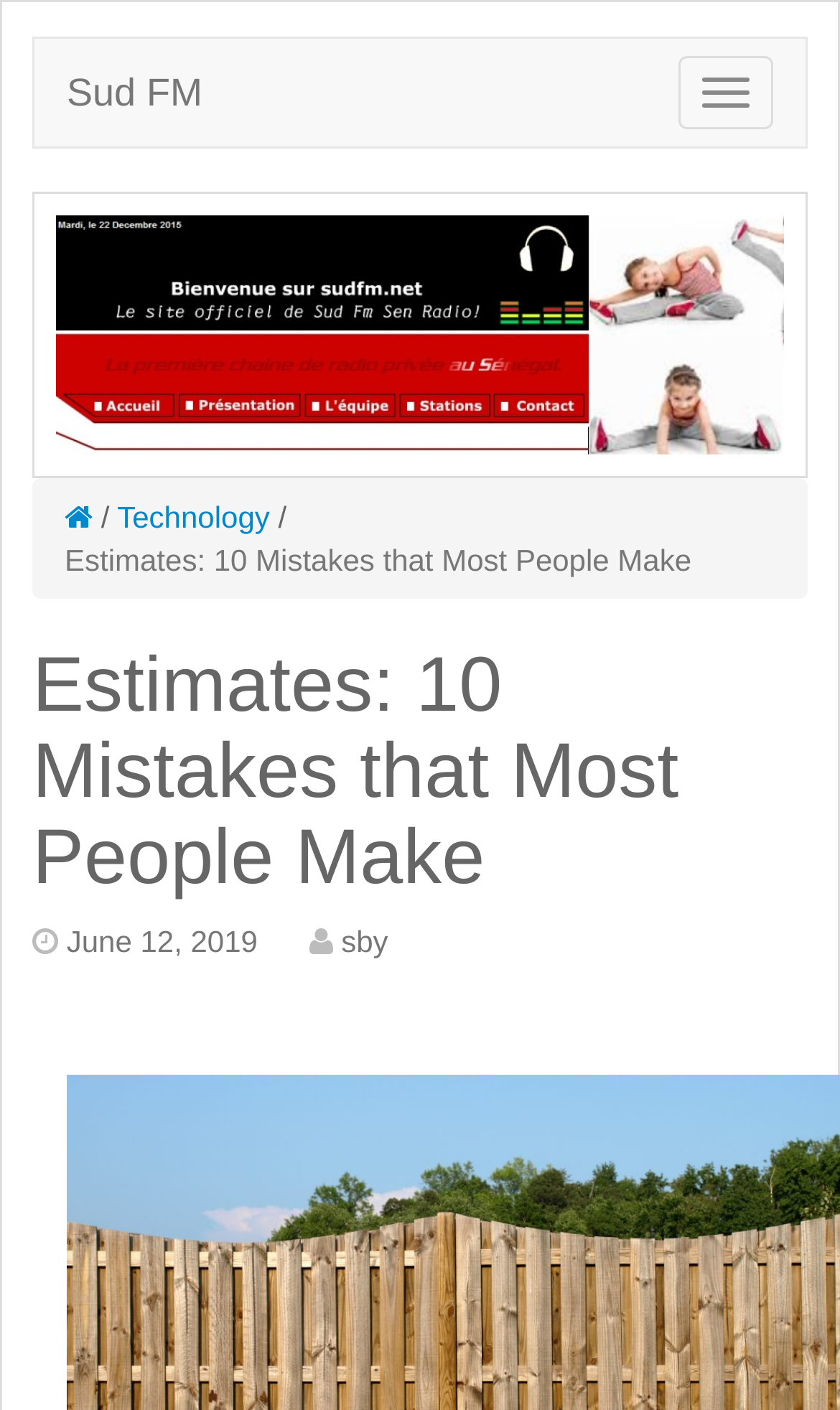How many links are located below the image? Look at the image and give a one-word or short phrase answer.

3